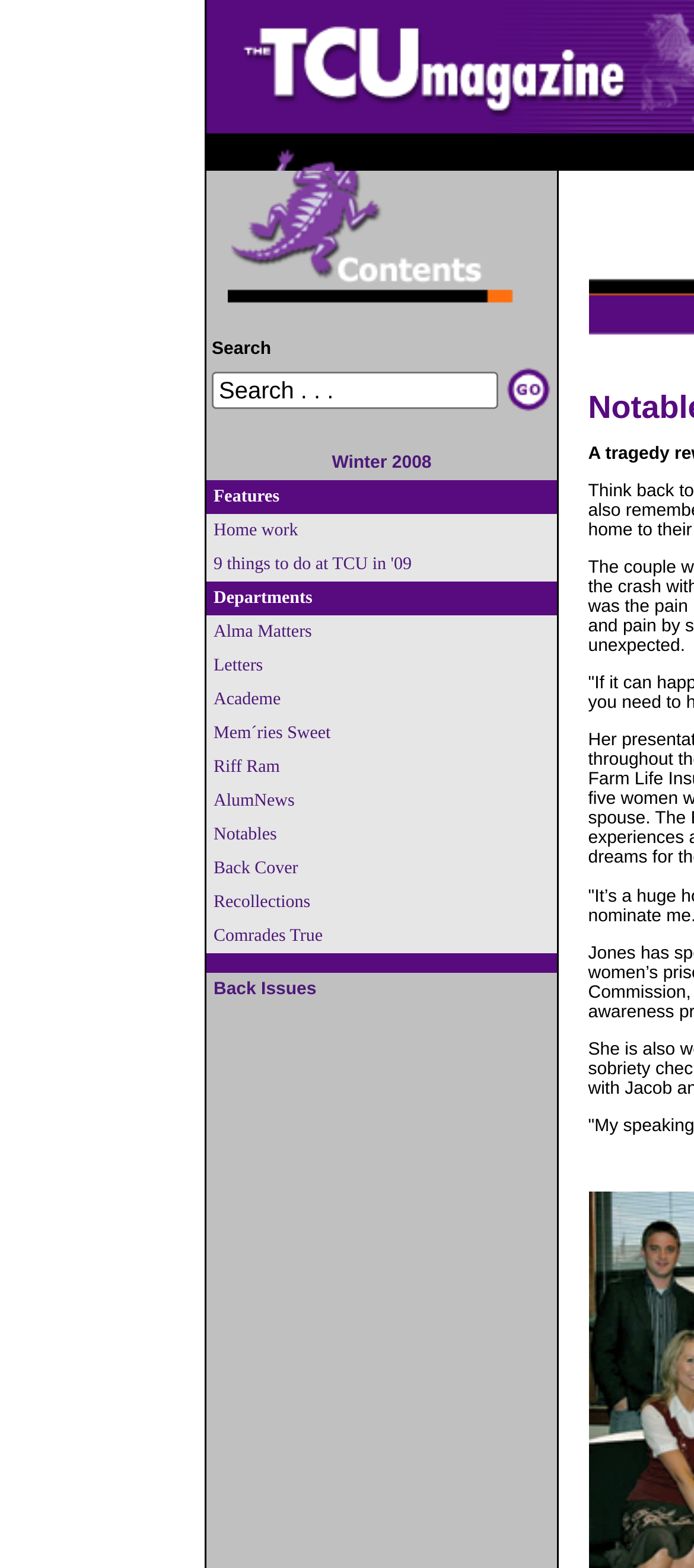Analyze the image and provide a detailed answer to the question: What is the layout of the webpage?

The webpage uses a table-based layout, with multiple tables and table cells containing different elements such as images, links, and text. This layout is used to organize the content and provide a structured format for the user.